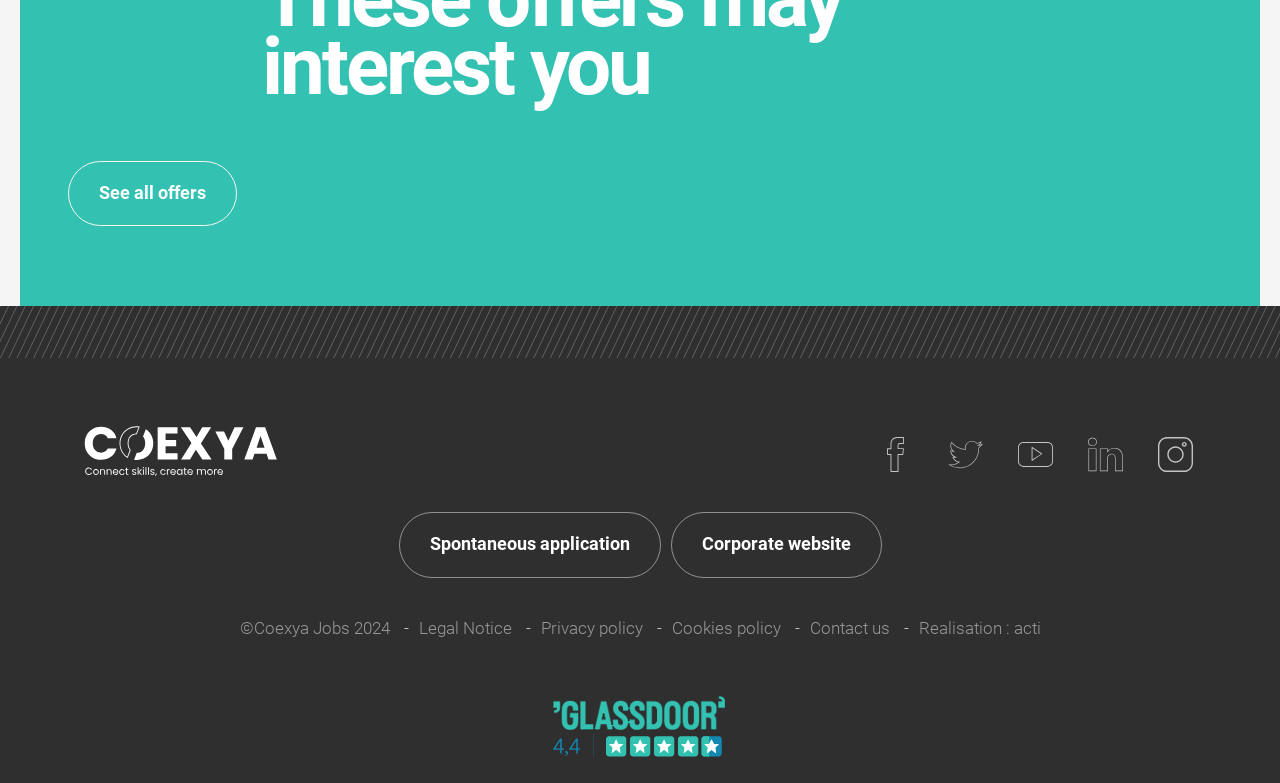Can you show the bounding box coordinates of the region to click on to complete the task described in the instruction: "Click on See all offers"?

[0.053, 0.205, 0.185, 0.289]